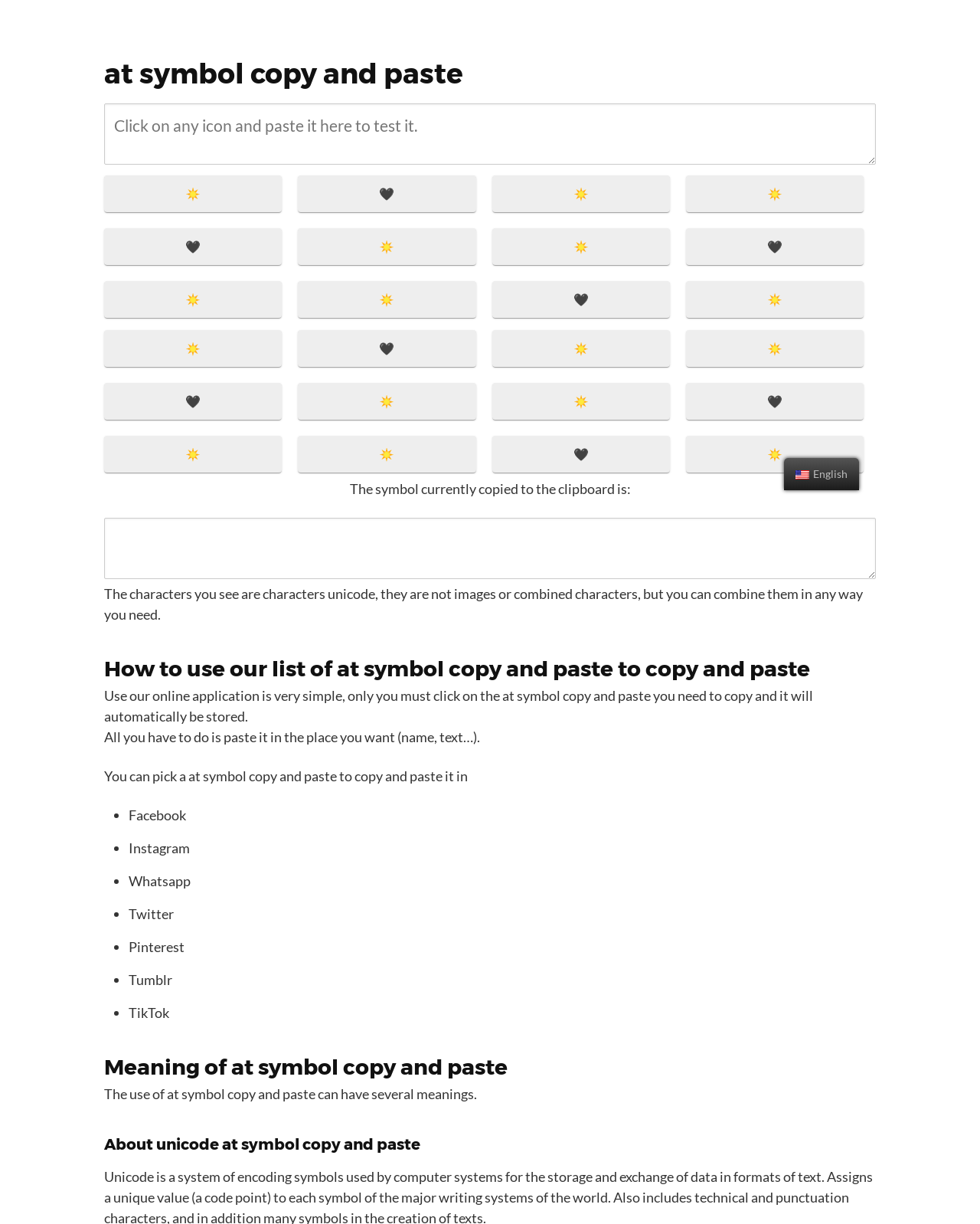Provide the bounding box coordinates of the UI element that matches the description: "English".

[0.8, 0.374, 0.877, 0.401]